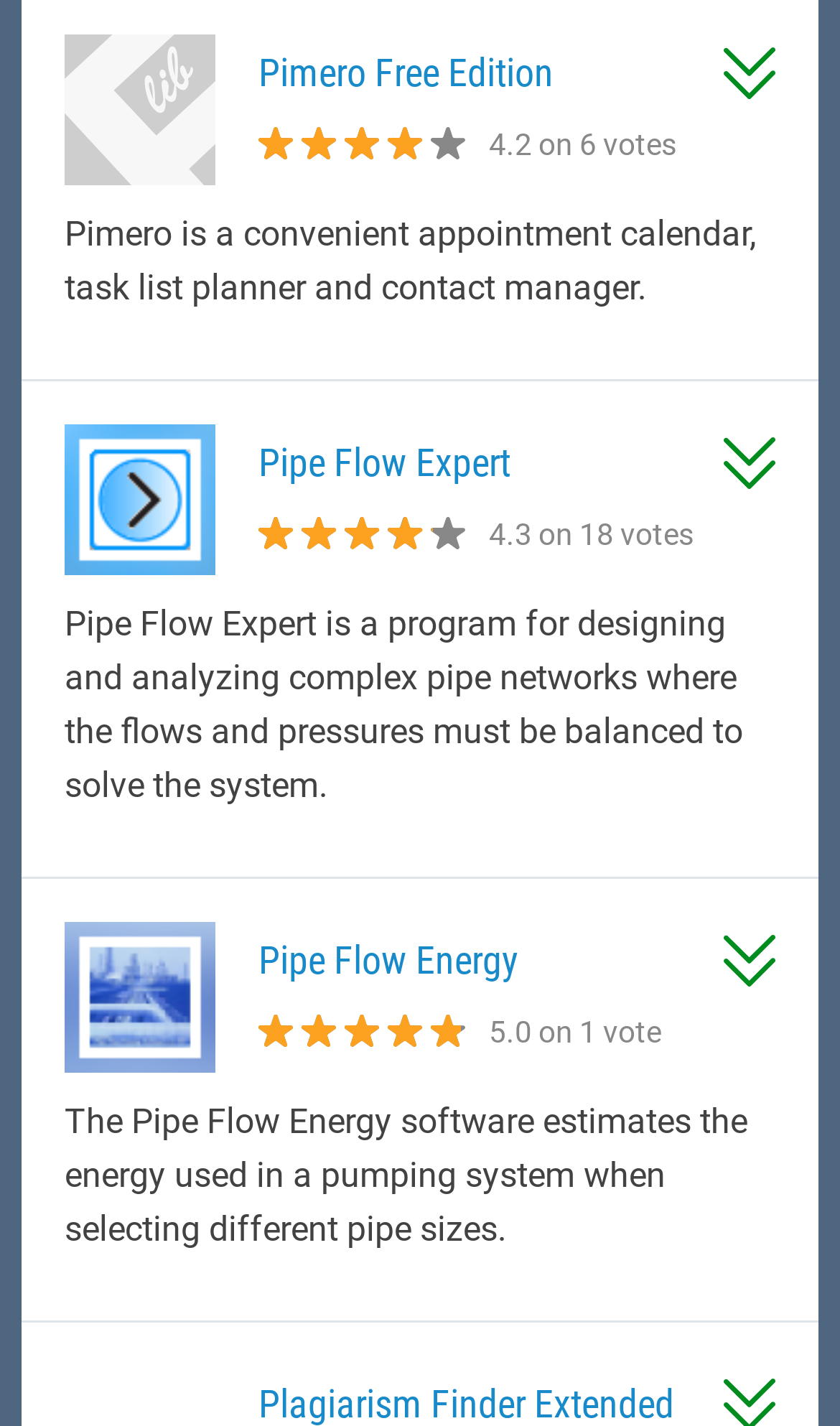Bounding box coordinates are specified in the format (top-left x, top-left y, bottom-right x, bottom-right y). All values are floating point numbers bounded between 0 and 1. Please provide the bounding box coordinate of the region this sentence describes: Aboite Cliffs Home

None